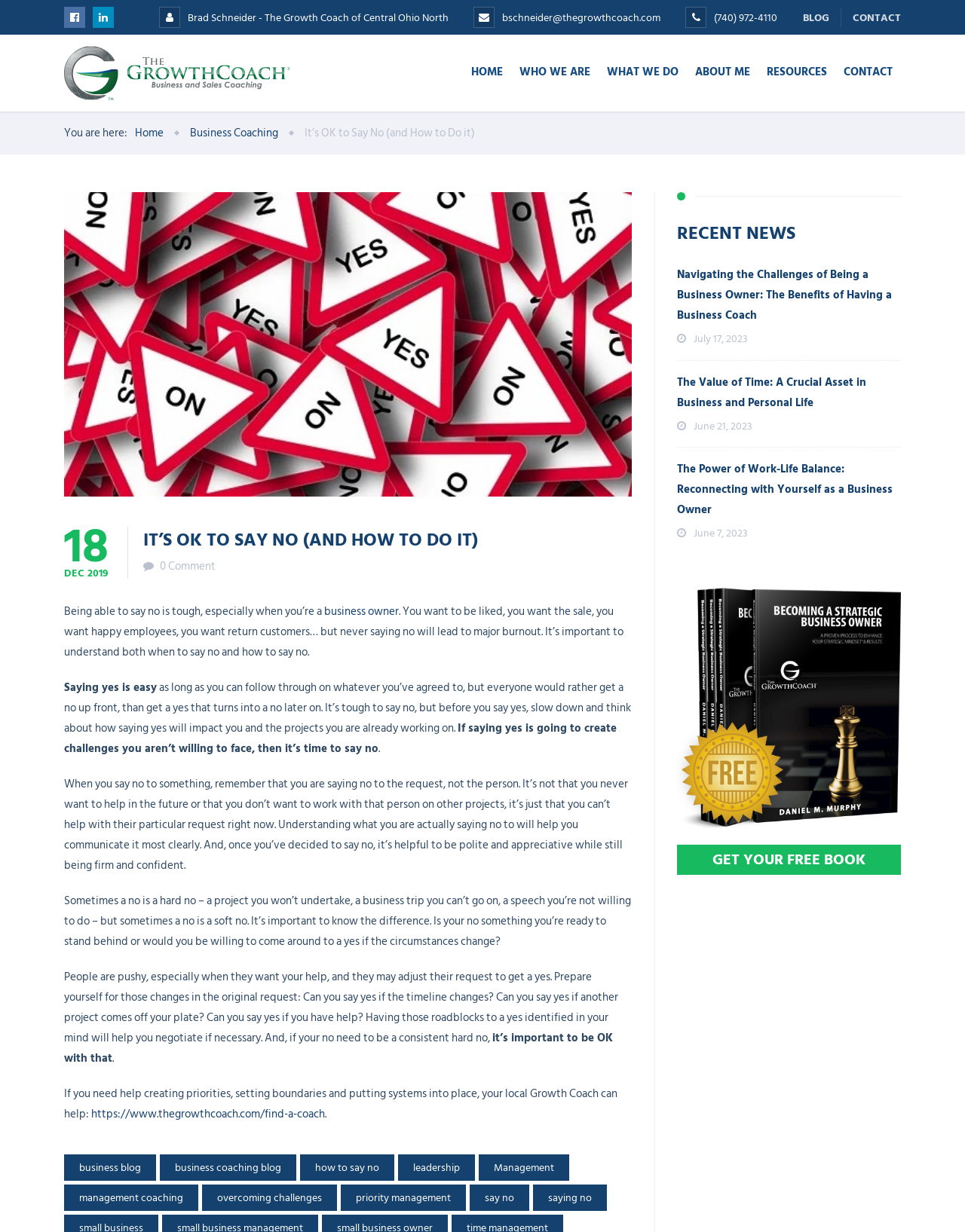Kindly determine the bounding box coordinates for the area that needs to be clicked to execute this instruction: "Visit the 'BLOG' page".

[0.82, 0.007, 0.872, 0.022]